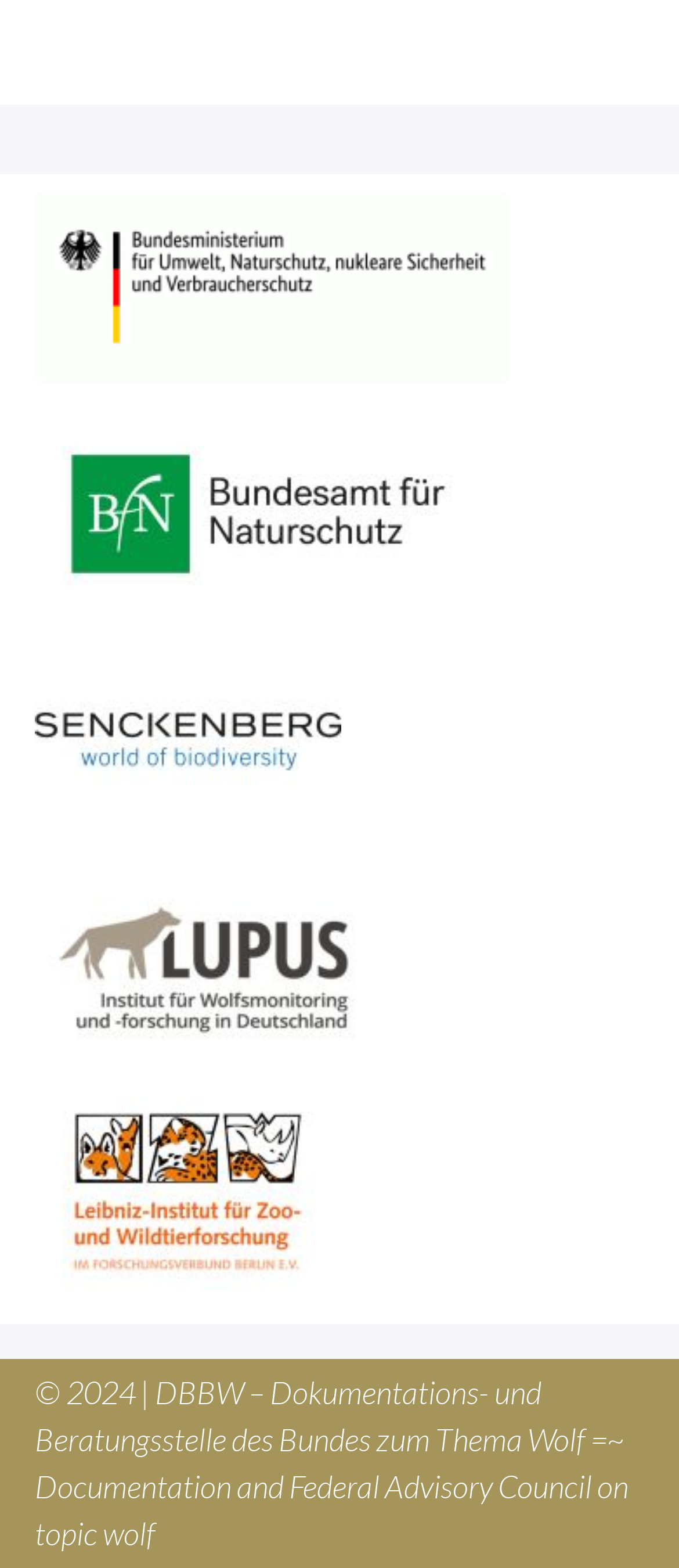Given the webpage screenshot and the description, determine the bounding box coordinates (top-left x, top-left y, bottom-right x, bottom-right y) that define the location of the UI element matching this description: title="Senckenberg - Wildtiergenetik"

[0.051, 0.411, 0.503, 0.534]